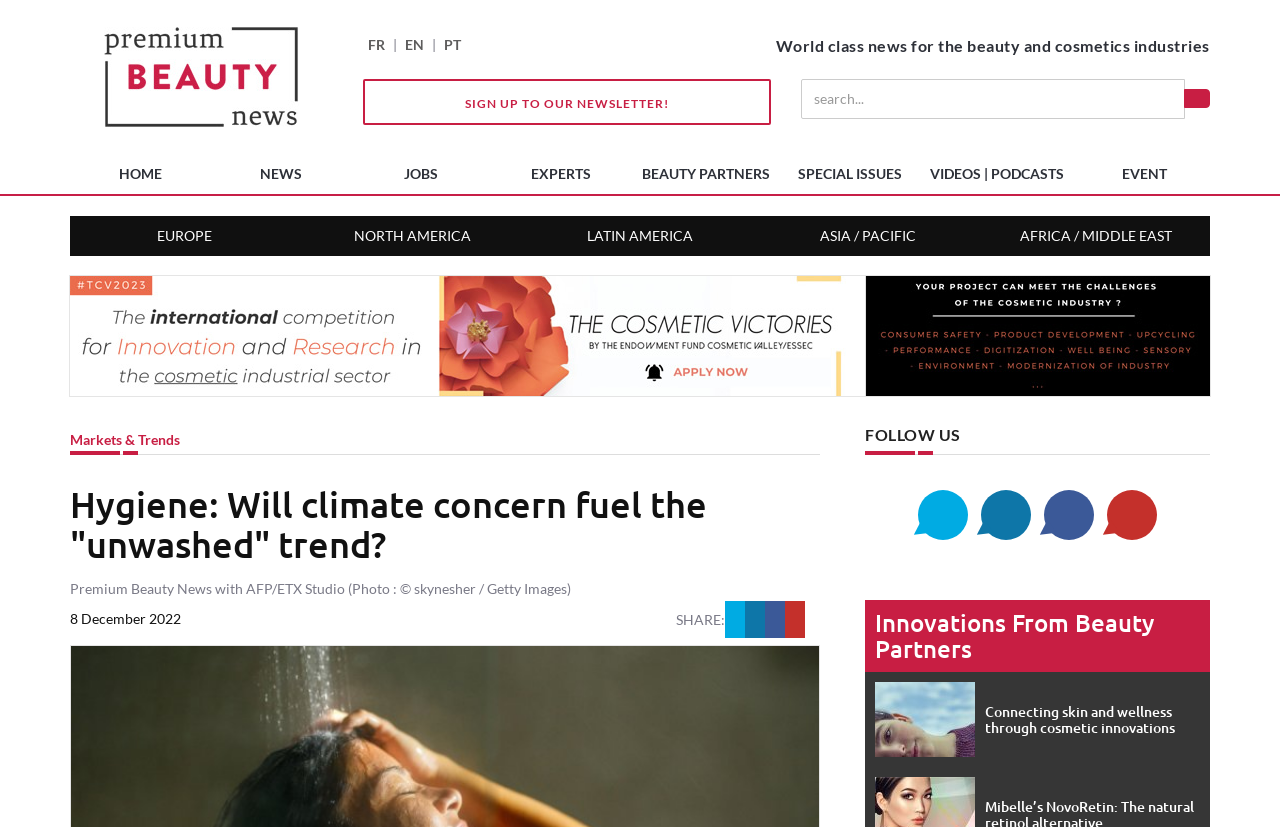What is the name of the website?
Using the information from the image, answer the question thoroughly.

The name of the website can be found in the top-left corner of the webpage, where it says 'Premium Beauty News' in a logo format, and also as a link with the same text.